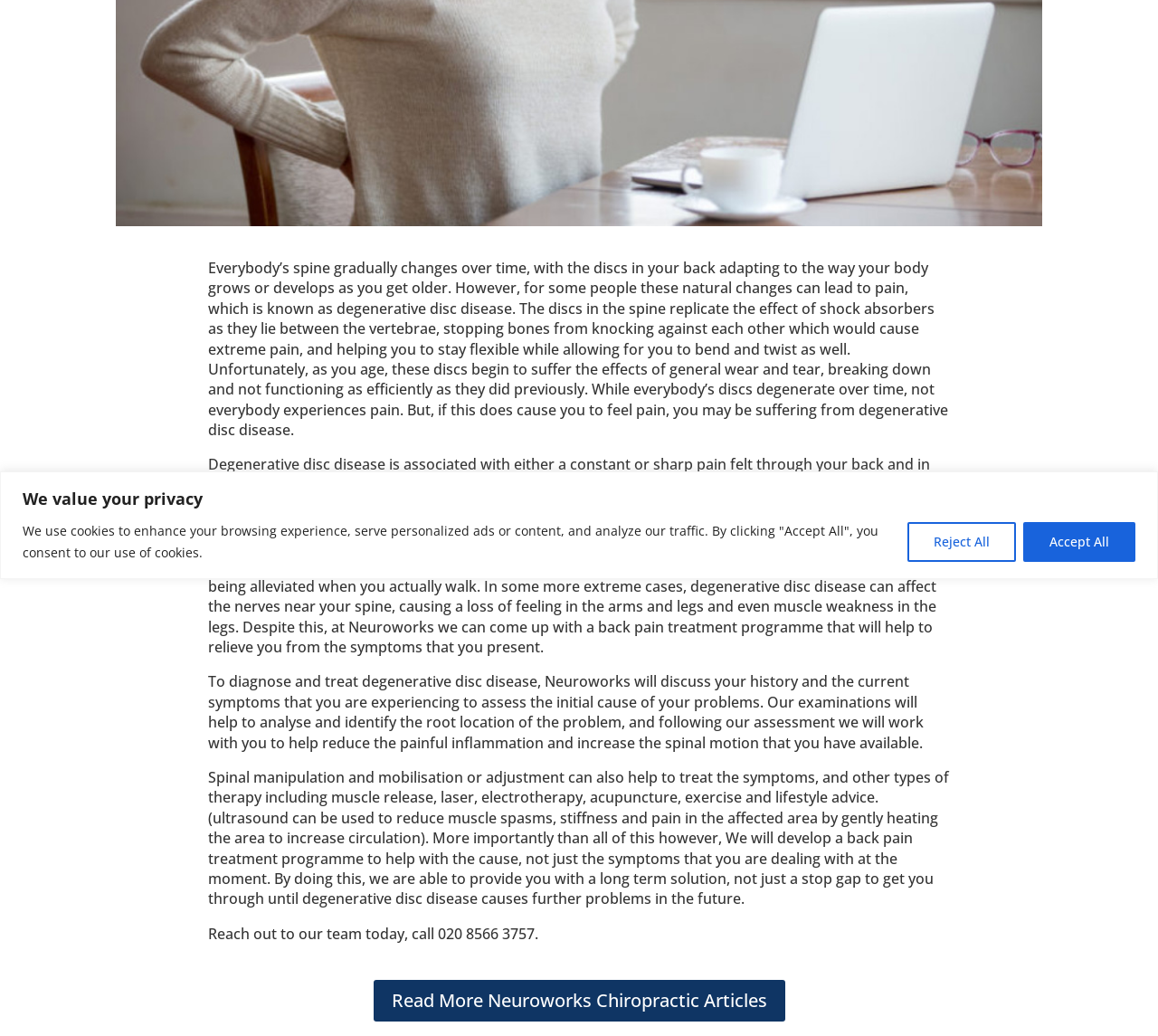Calculate the bounding box coordinates for the UI element based on the following description: "Read More Neuroworks Chiropractic Articles". Ensure the coordinates are four float numbers between 0 and 1, i.e., [left, top, right, bottom].

[0.322, 0.946, 0.678, 0.986]